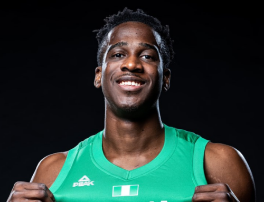Deliver an in-depth description of the image, highlighting major points.

The image features a young male basketball player, proudly displaying his smile while wearing a green jersey emblazoned with the Nigerian flag, symbolizing his identity and pride in representing Nigeria. The background is dark, enhancing the vibrant color of his uniform and the strong expression of joy and determination on his face. This athlete, likely involved in international competitions, embodies the spirit and aspirations of the Nigerian basketball team, known as the D’Tigers, as they aim to showcase their talent on global stages such as the Olympics. His confident pose suggests a dedication to his sport, showcasing the rising talent within Nigeria's basketball community.